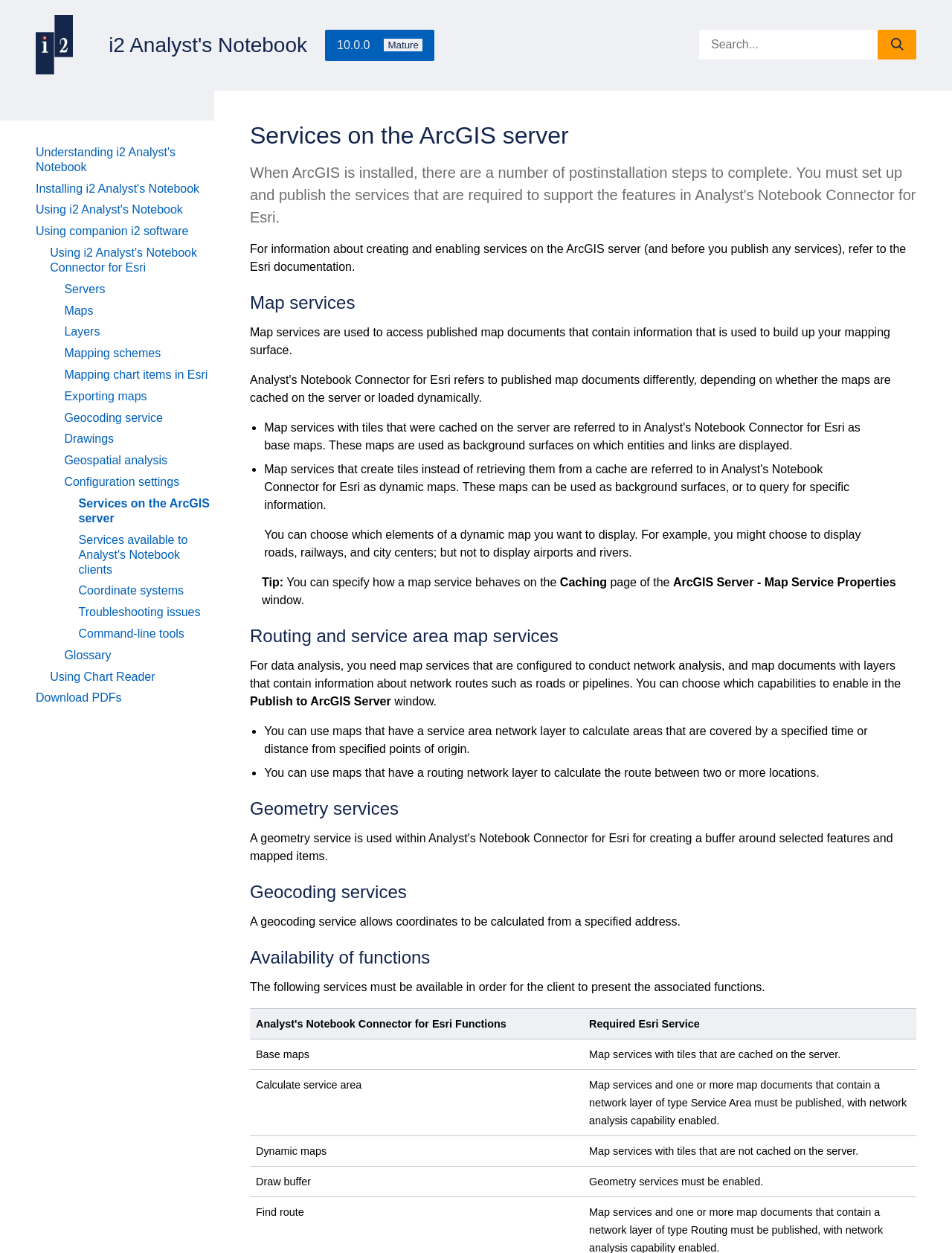Determine the webpage's heading and output its text content.

Services on the ArcGIS server